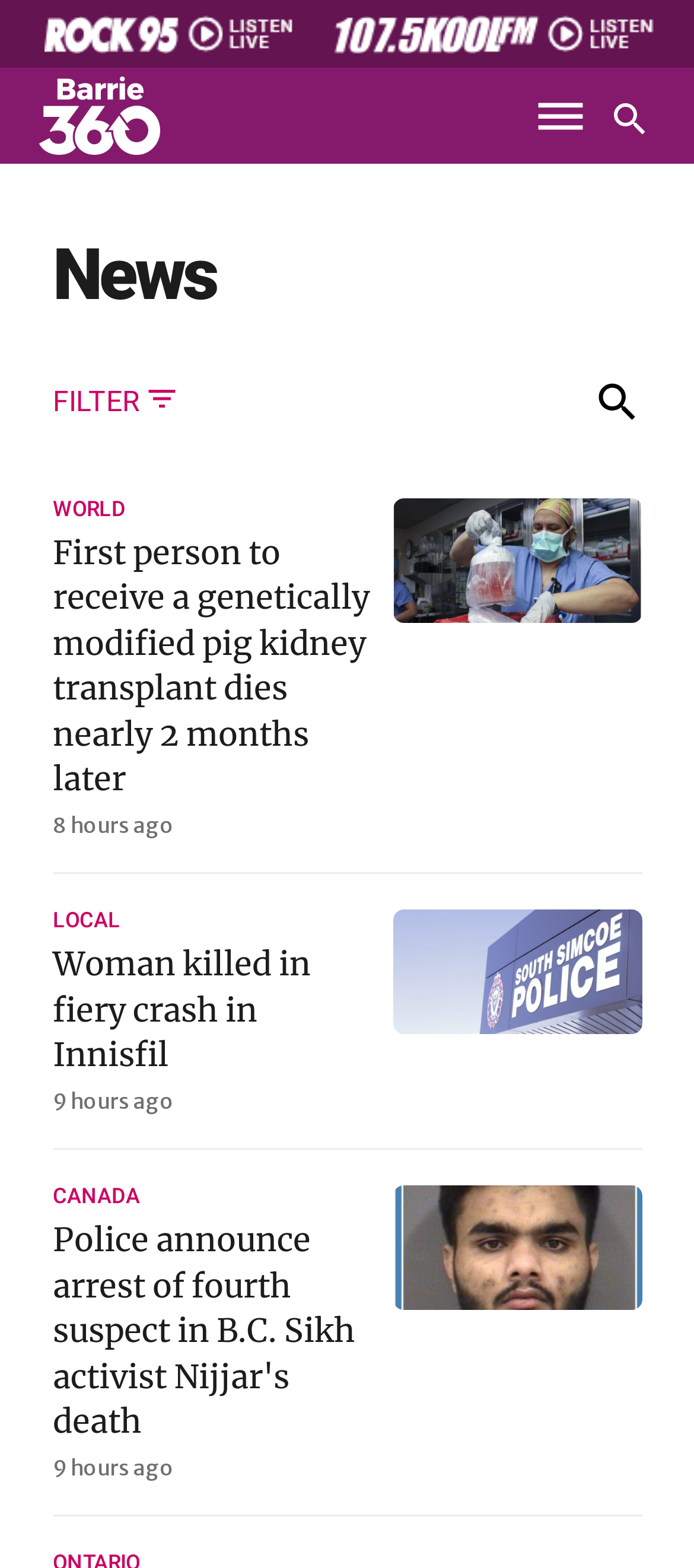What is the topic of the first news article?
Answer with a single word or phrase, using the screenshot for reference.

Pig kidney transplant